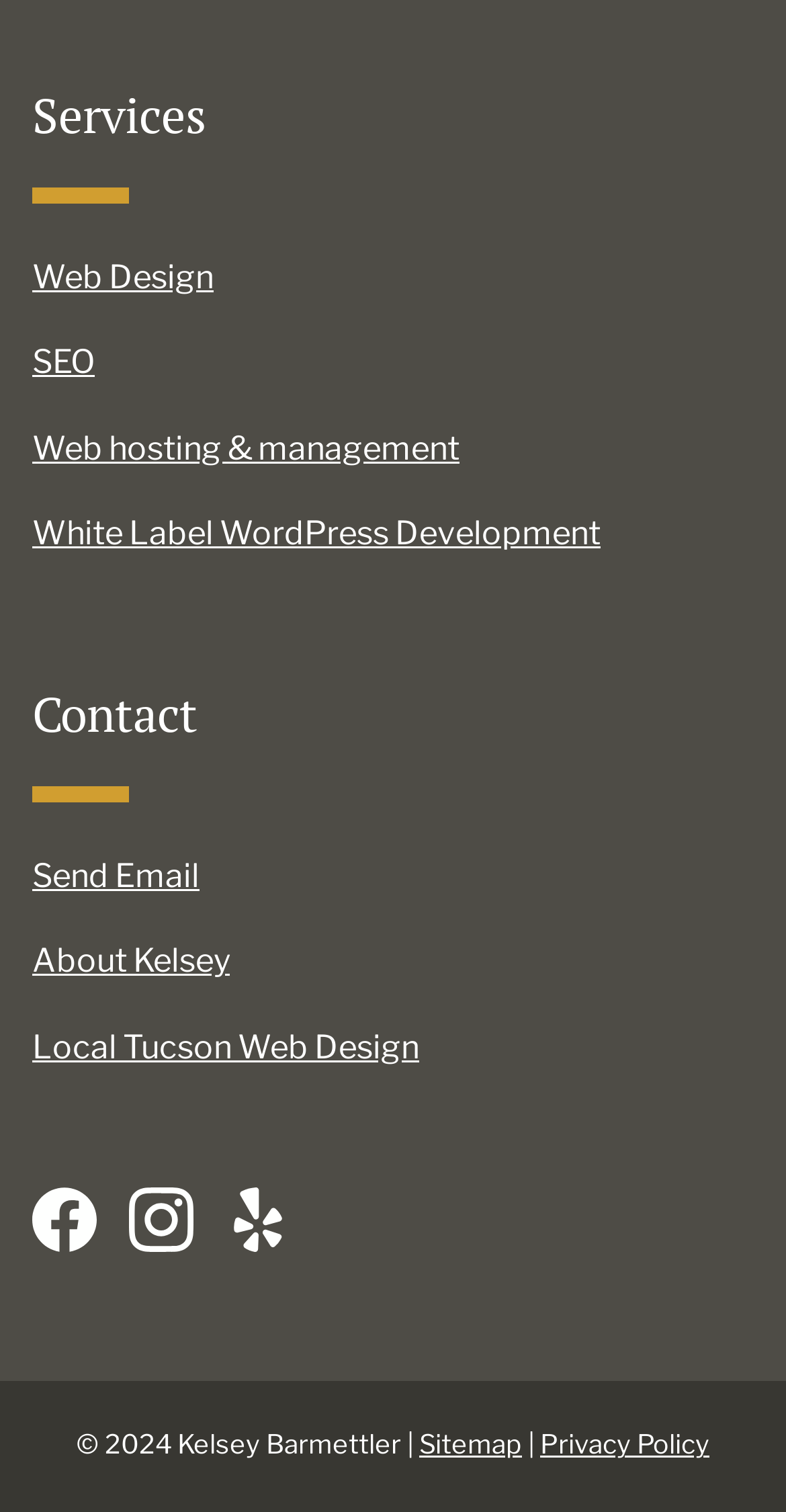What services are offered?
We need a detailed and exhaustive answer to the question. Please elaborate.

Based on the links provided under the 'Services' heading, the services offered include Web Design, SEO, Web hosting & management, and White Label WordPress Development.